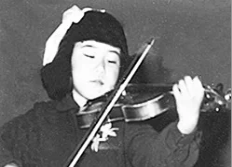Please look at the image and answer the question with a detailed explanation: Who encouraged Shigeko to pursue music?

According to the caption, Shigeko's mother valued music and education, and it was her mother who encouraged Shigeko to pursue her musical aspirations despite the hardships of post-war Japan.